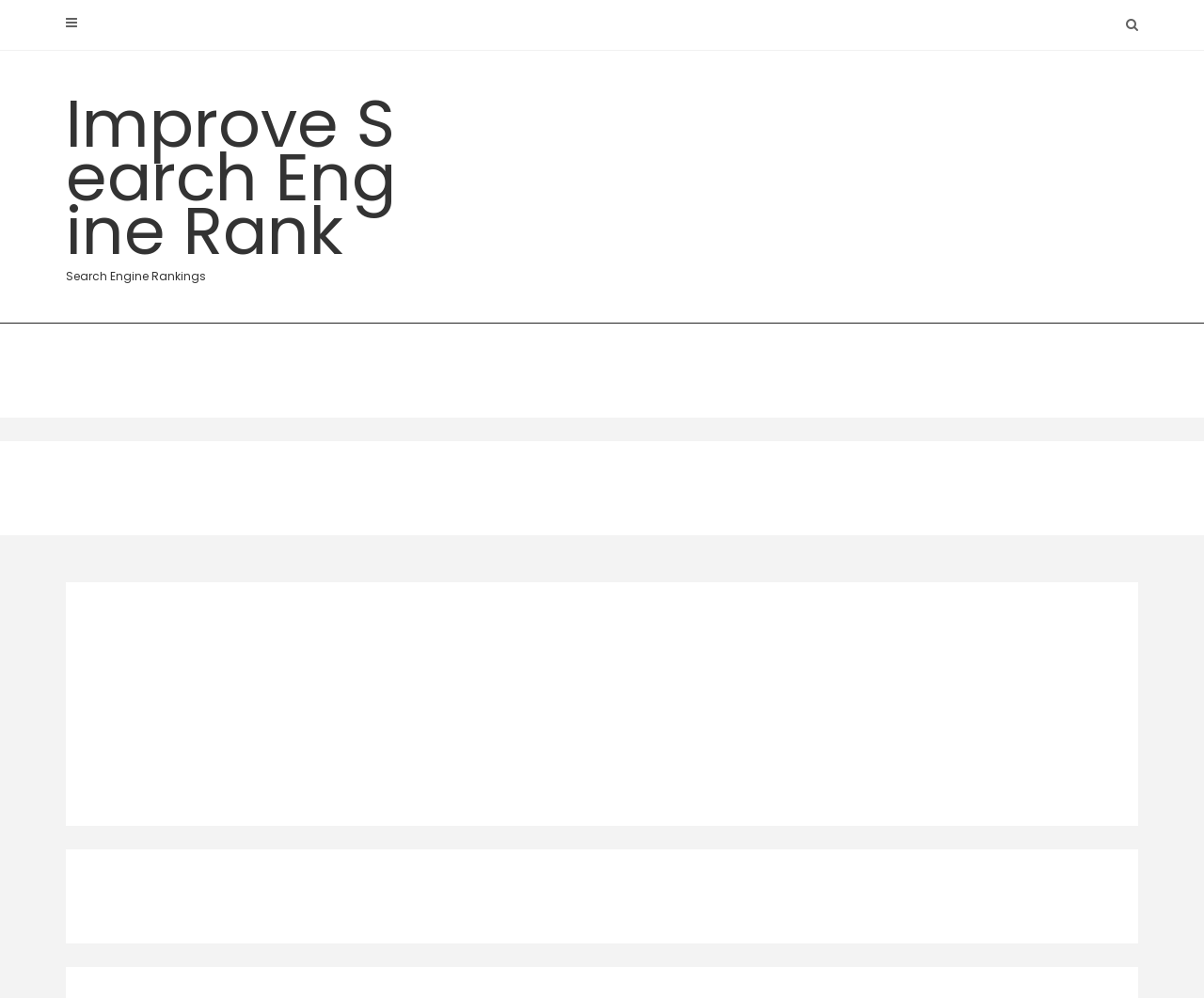Answer the question below with a single word or a brief phrase: 
What is the purpose of the iframe elements?

To display content